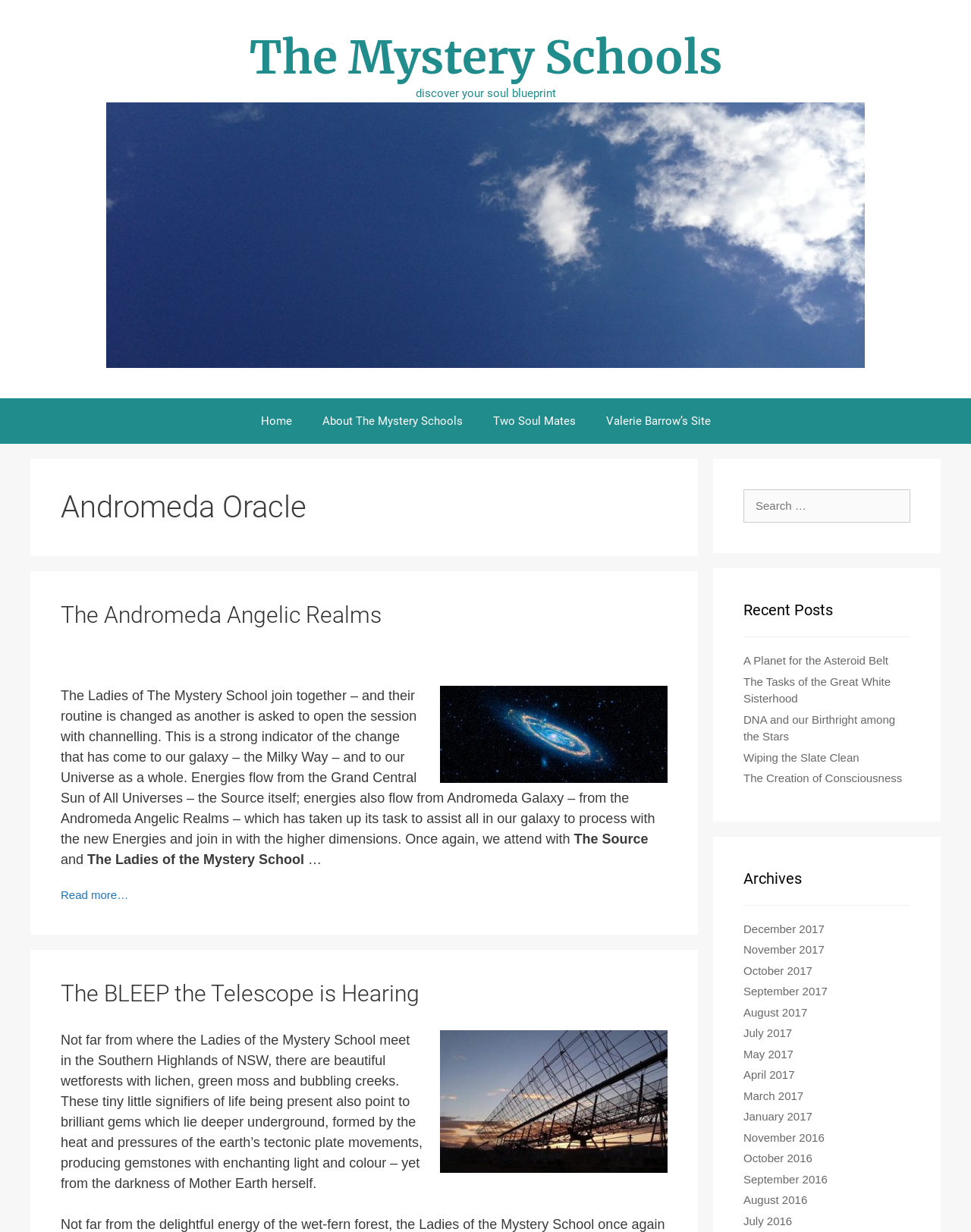Find the bounding box of the web element that fits this description: "The Andromeda Angelic Realms".

[0.062, 0.488, 0.393, 0.51]